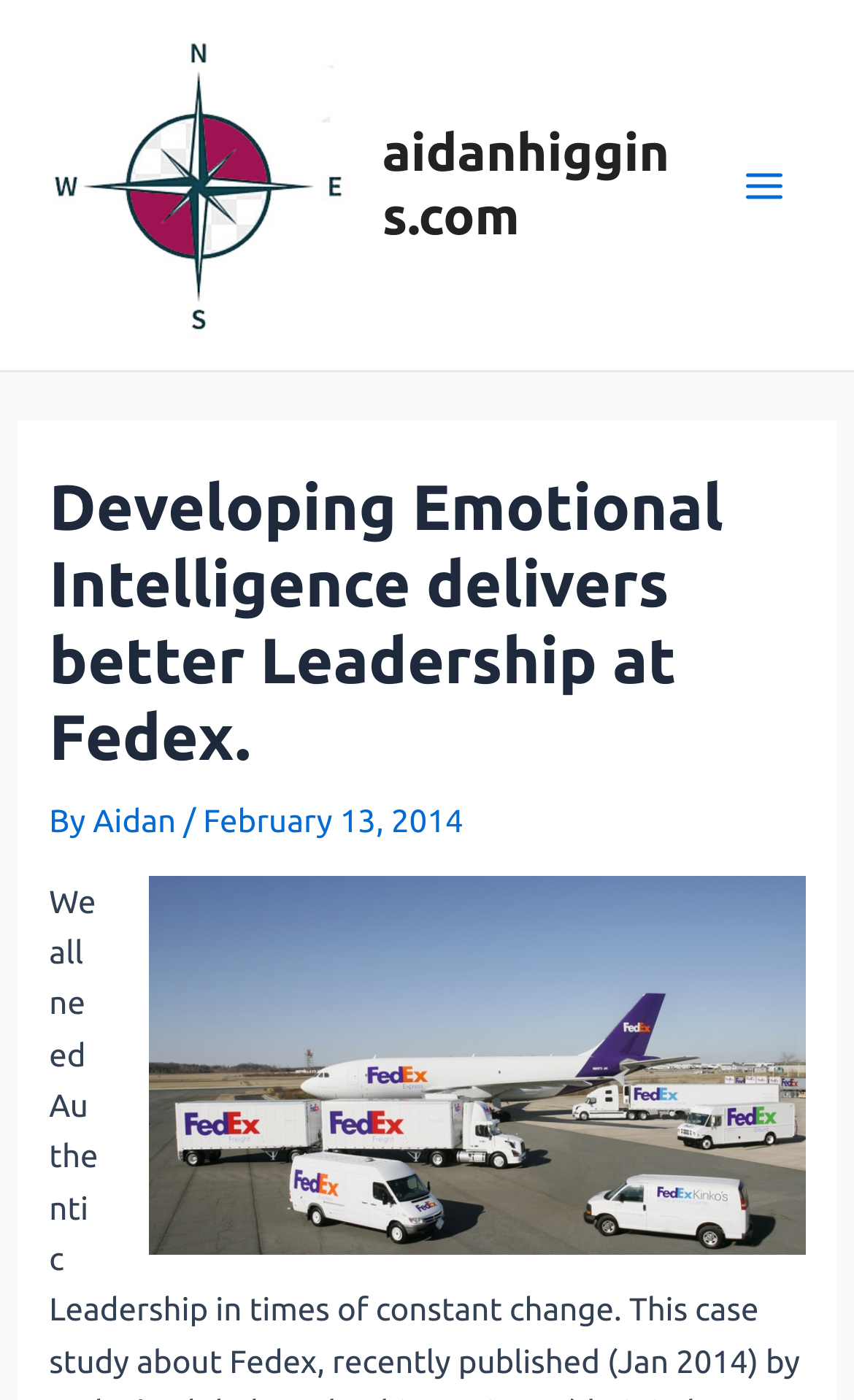What is the primary heading on this webpage?

Developing Emotional Intelligence delivers better Leadership at Fedex.